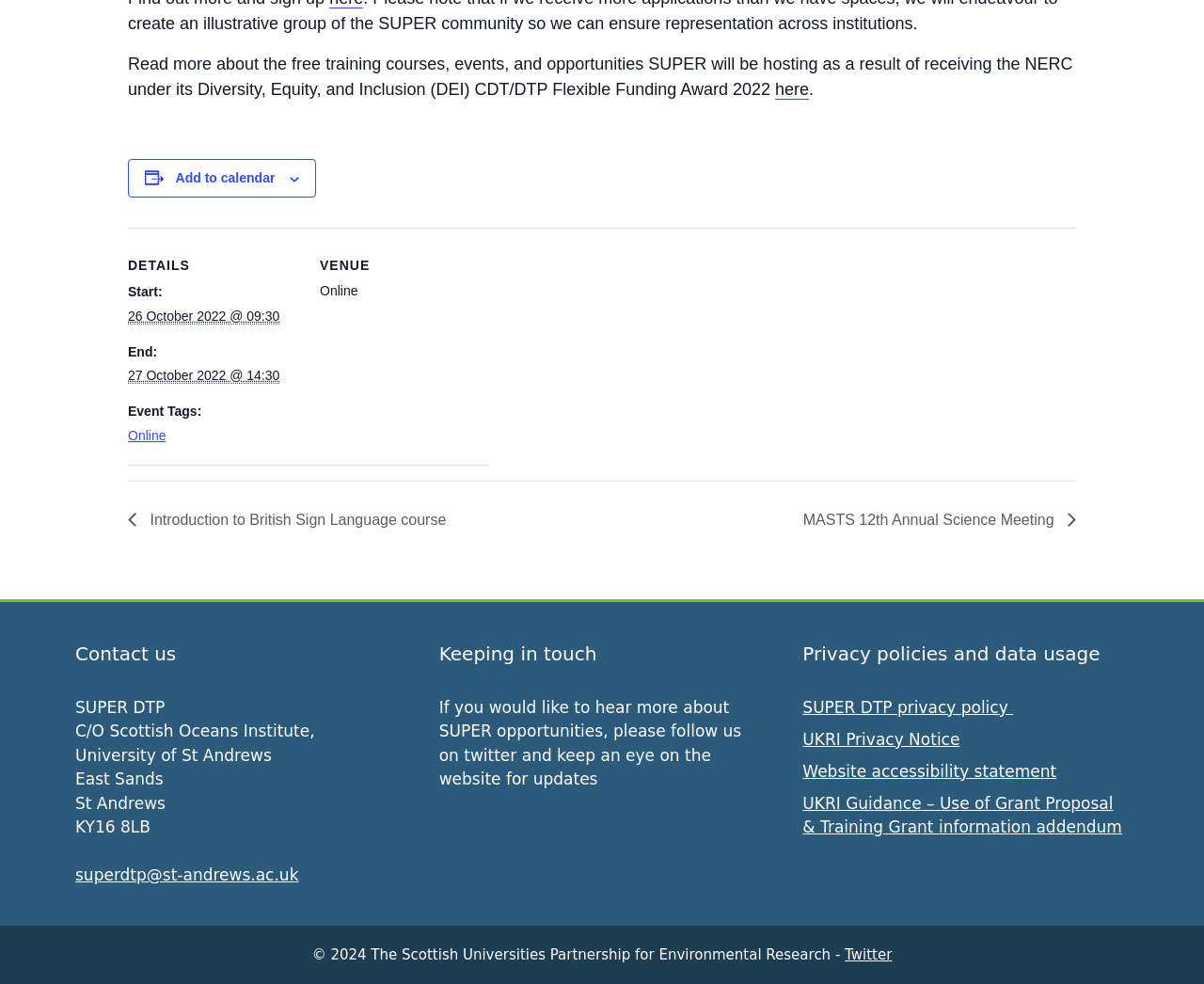What is the event tag of the event?
Use the image to answer the question with a single word or phrase.

Online